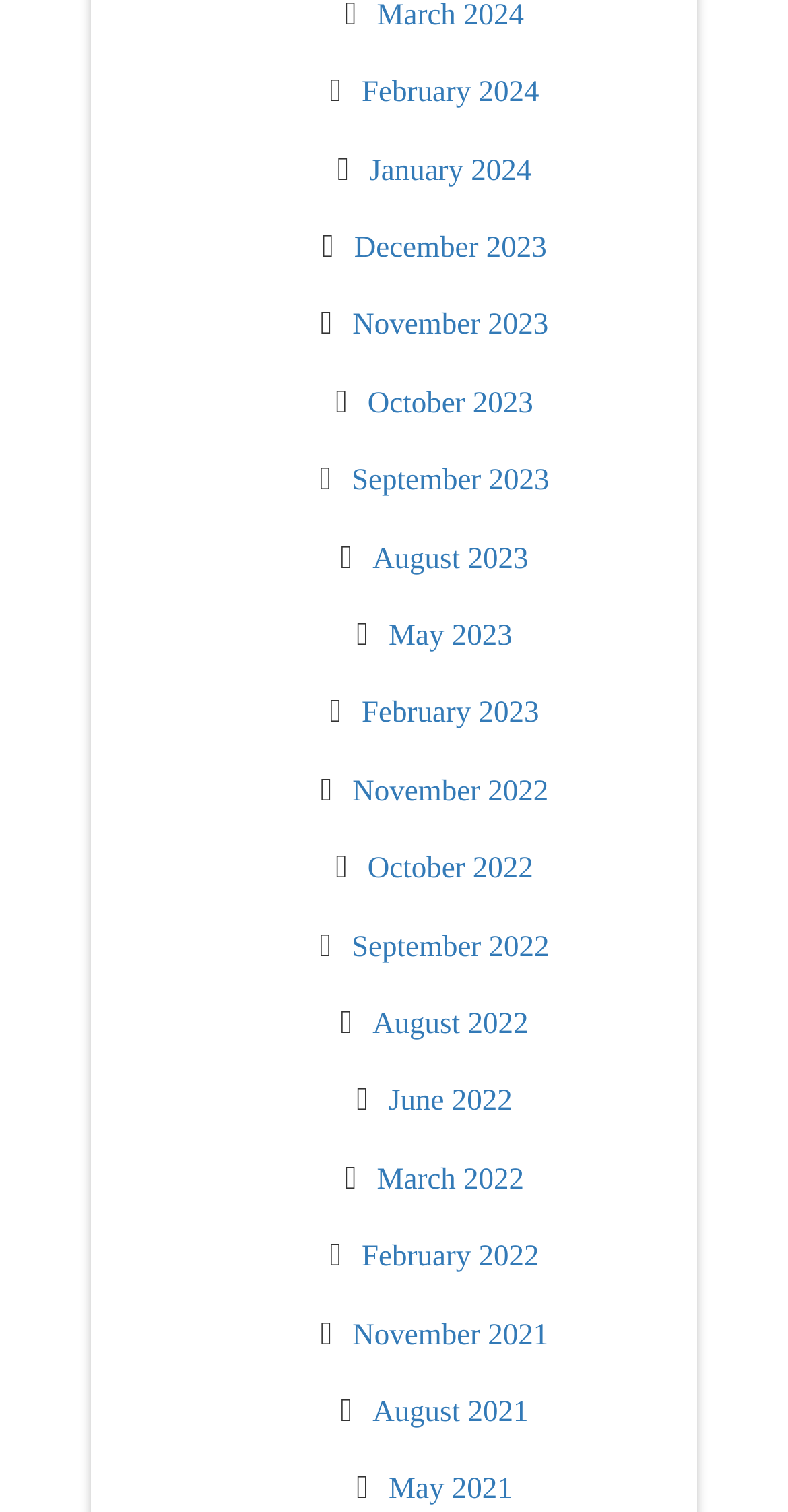Locate the bounding box coordinates of the element to click to perform the following action: 'View February 2024'. The coordinates should be given as four float values between 0 and 1, in the form of [left, top, right, bottom].

[0.459, 0.051, 0.684, 0.073]